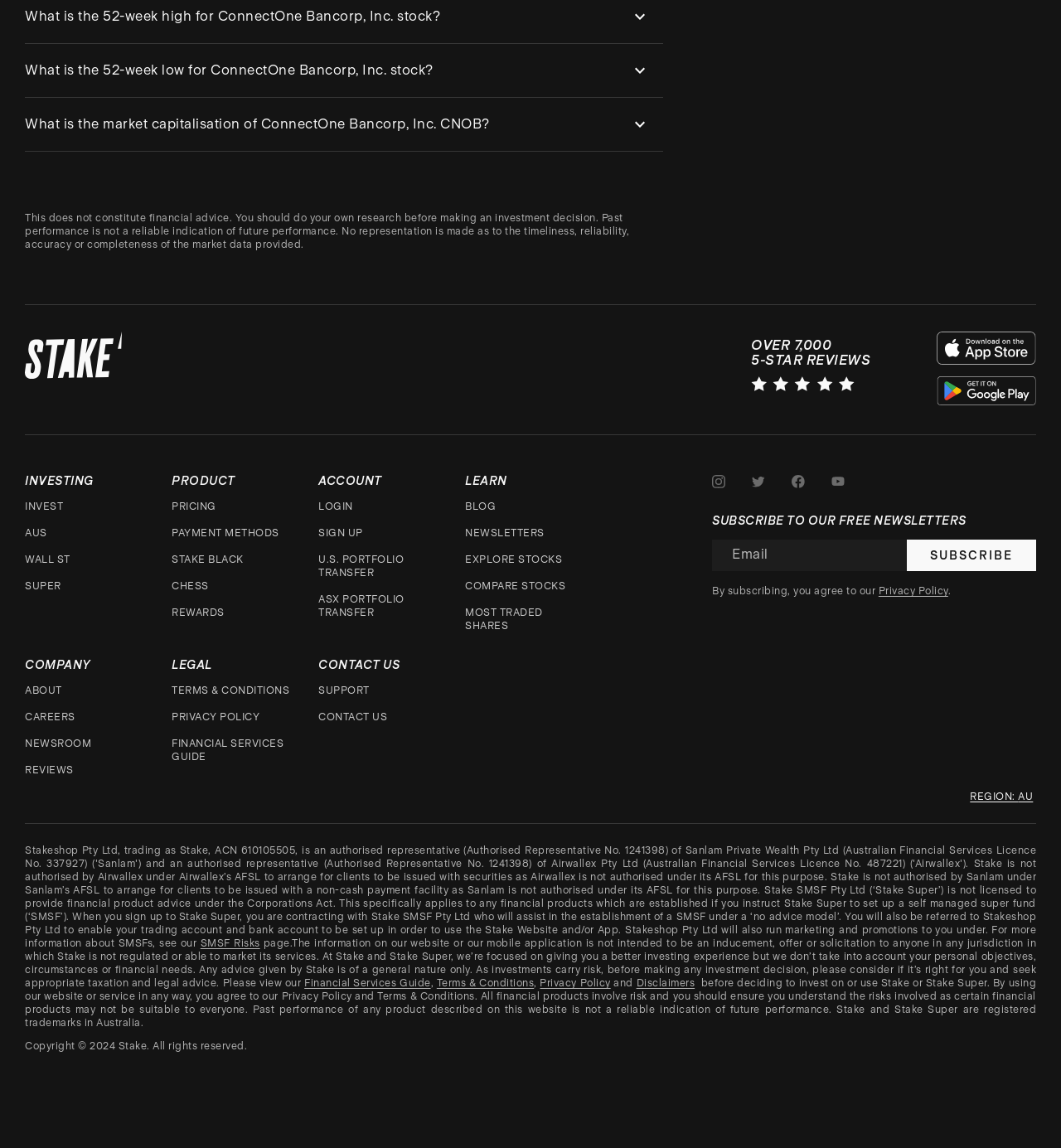Locate the bounding box coordinates of the region to be clicked to comply with the following instruction: "Enter email address in the input field". The coordinates must be four float numbers between 0 and 1, in the form [left, top, right, bottom].

[0.671, 0.464, 0.855, 0.503]